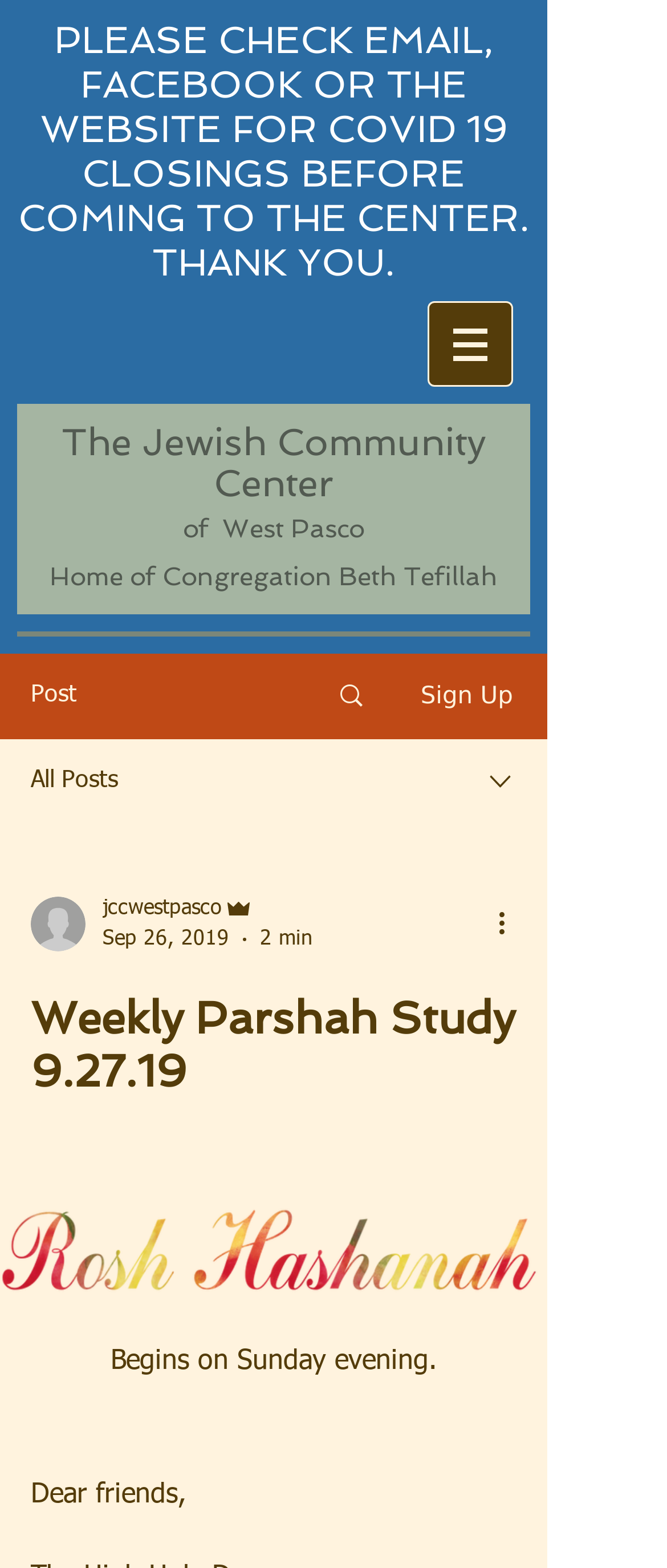Bounding box coordinates should be in the format (top-left x, top-left y, bottom-right x, bottom-right y) and all values should be floating point numbers between 0 and 1. Determine the bounding box coordinate for the UI element described as: Search

[0.466, 0.418, 0.589, 0.47]